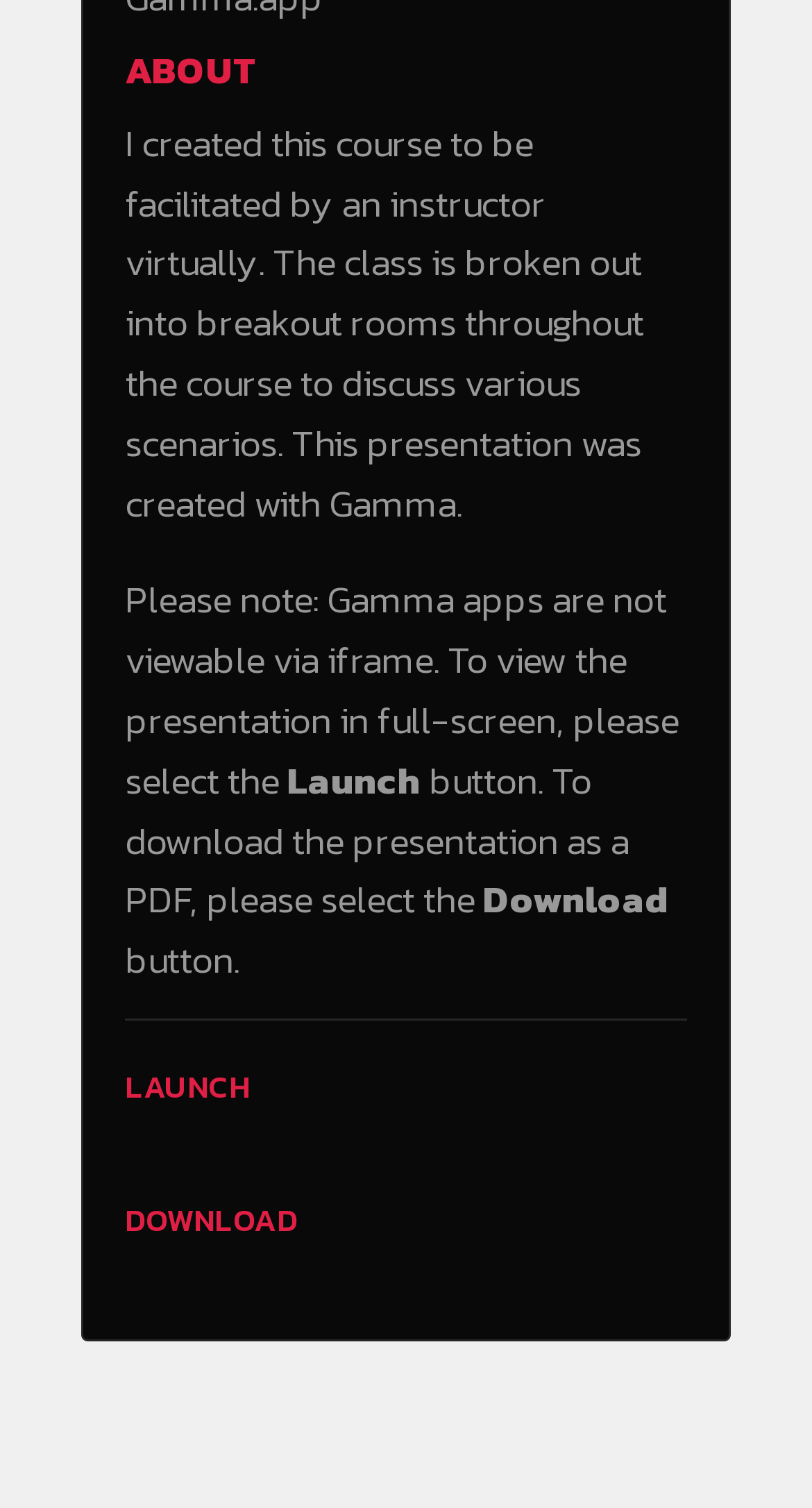What is the format of the downloadable presentation?
Please provide a detailed and comprehensive answer to the question.

According to the text 'To download the presentation as a PDF, please select the Download button.', the format of the downloadable presentation is PDF.